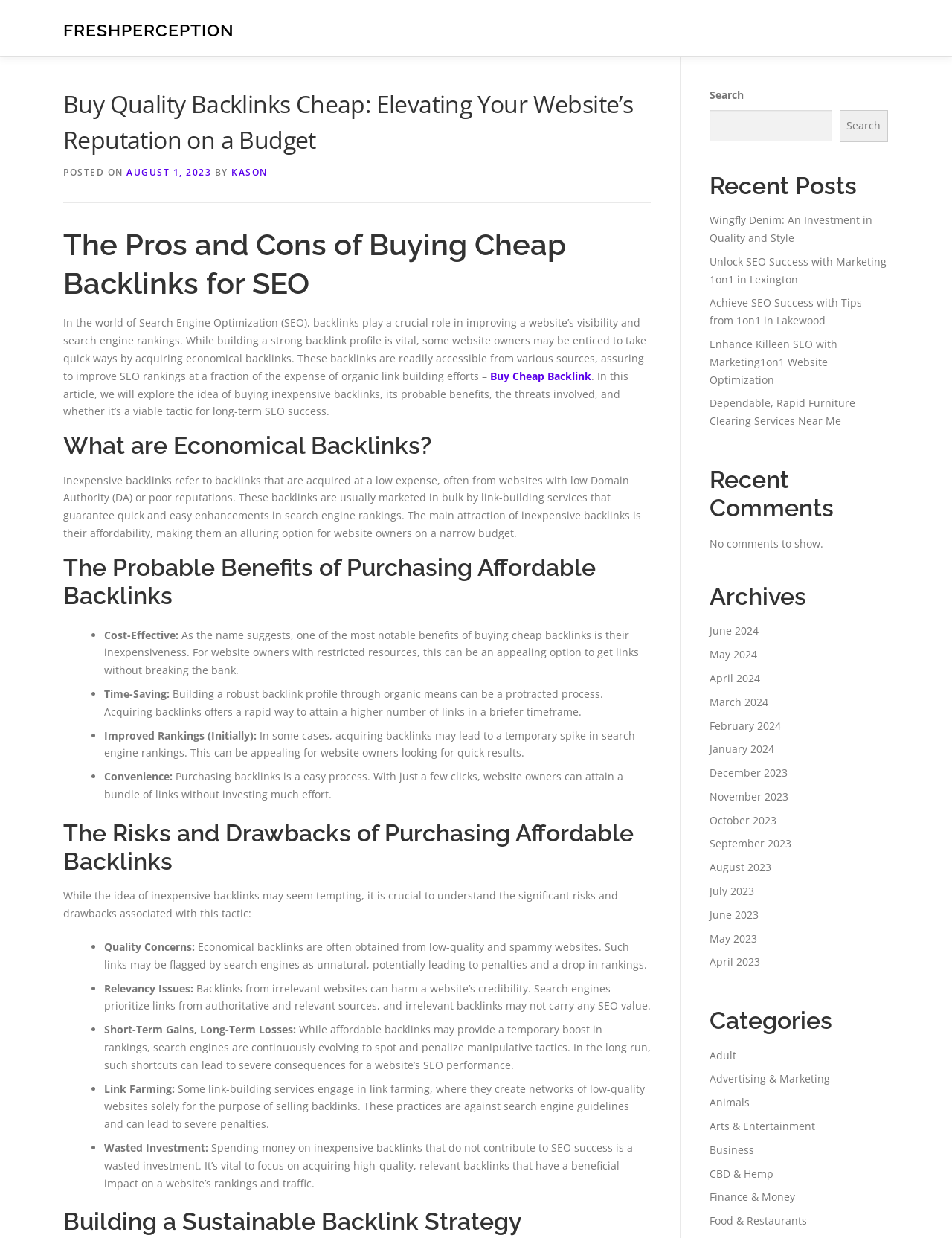Show the bounding box coordinates for the HTML element as described: "January 2024".

[0.745, 0.599, 0.813, 0.611]